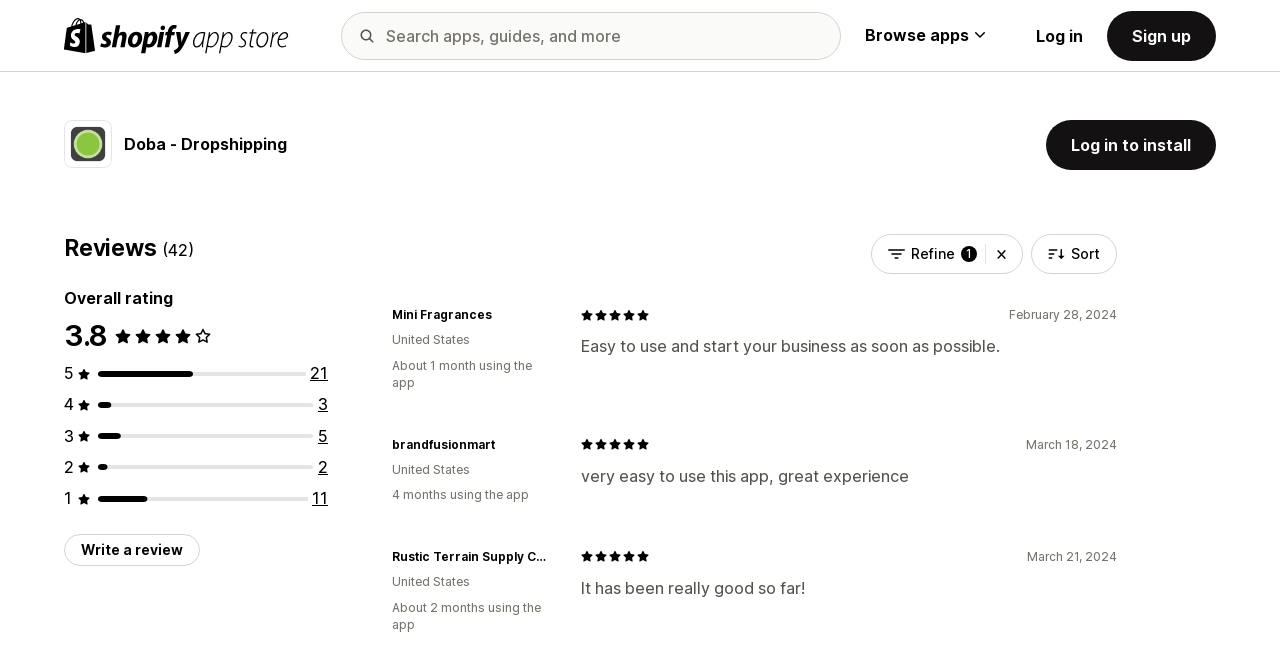Kindly determine the bounding box coordinates for the clickable area to achieve the given instruction: "Log in to install".

[0.817, 0.185, 0.95, 0.262]